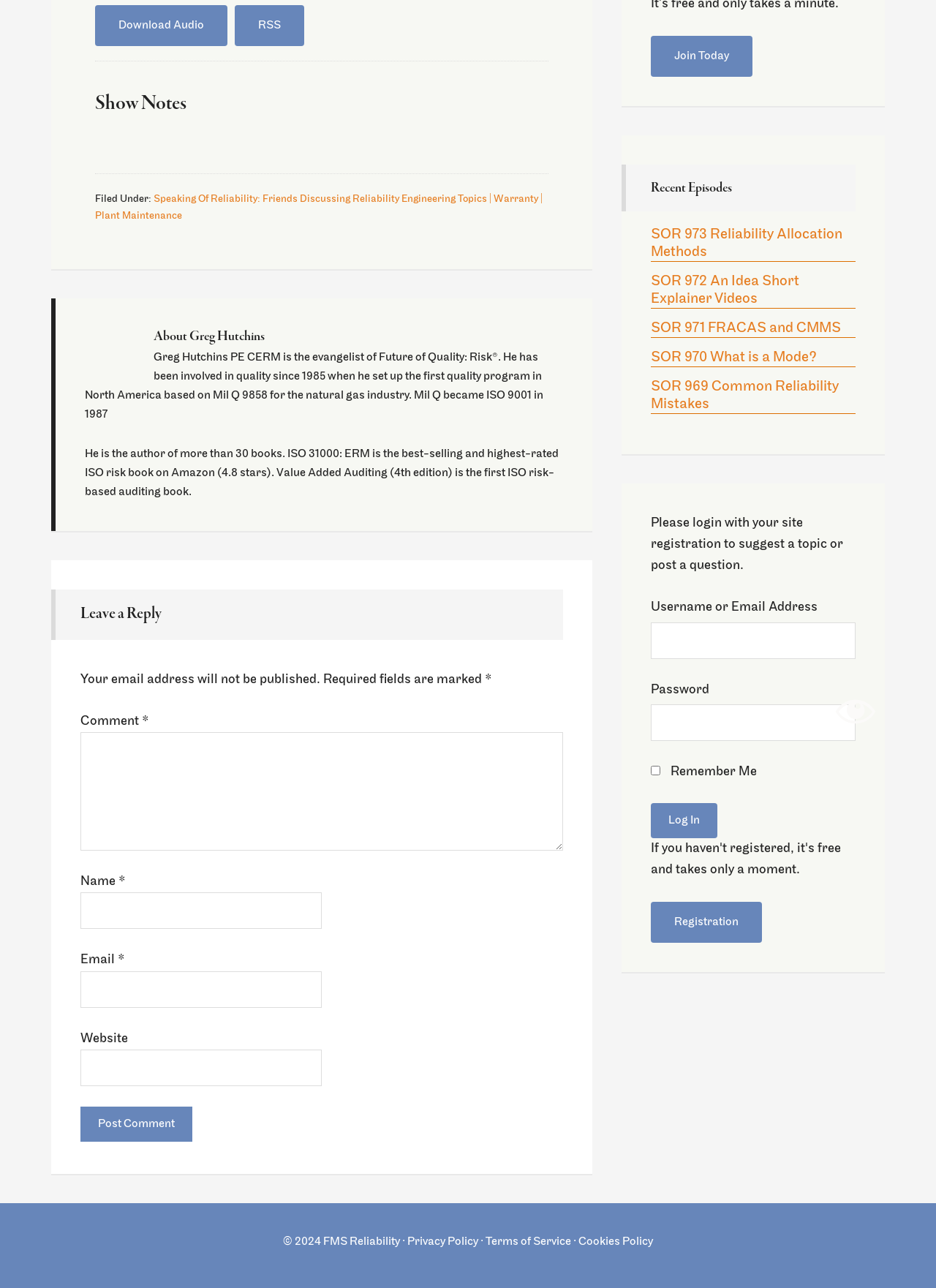Please specify the coordinates of the bounding box for the element that should be clicked to carry out this instruction: "Log In". The coordinates must be four float numbers between 0 and 1, formatted as [left, top, right, bottom].

[0.695, 0.624, 0.766, 0.651]